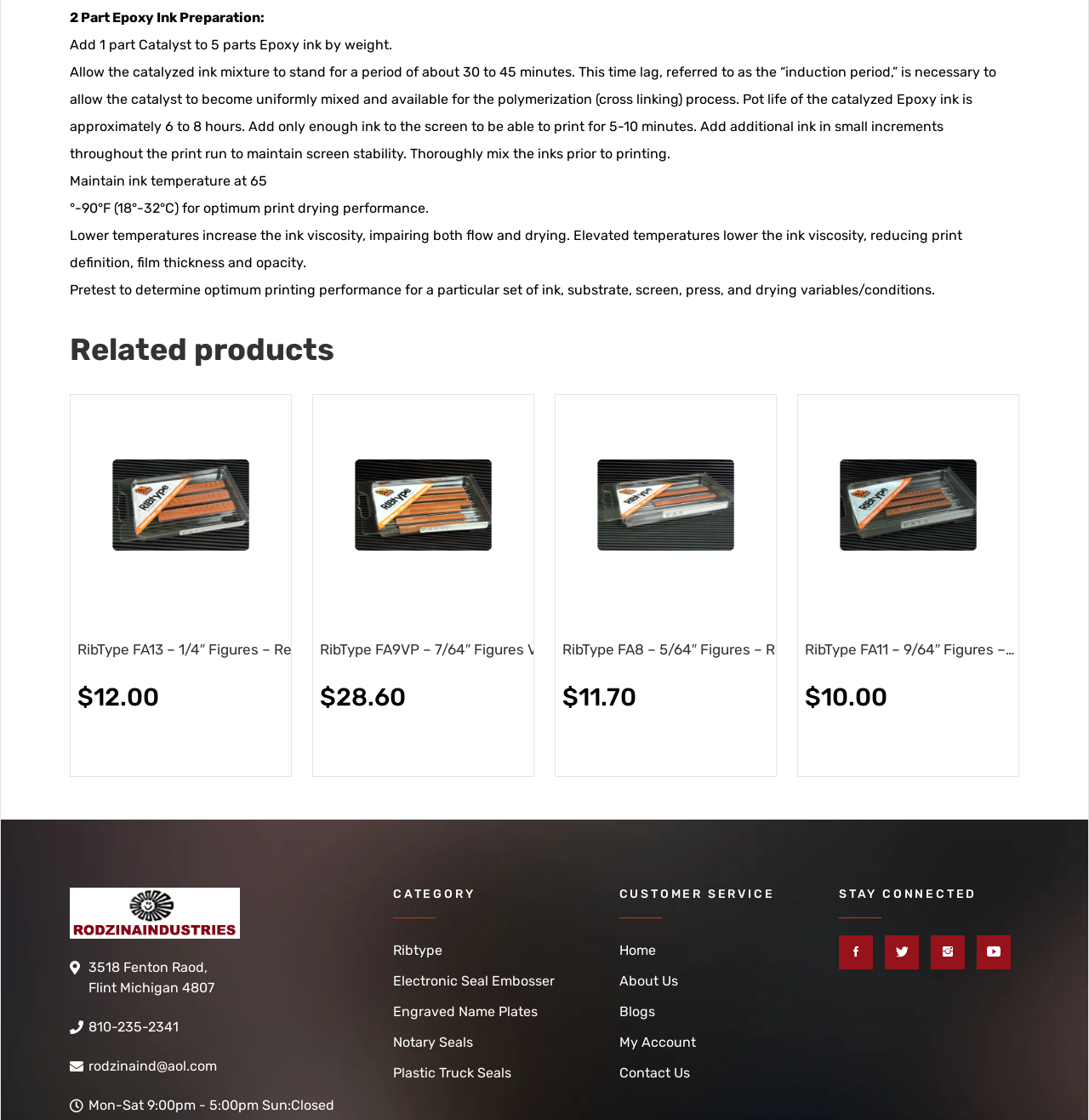What is the recommended temperature for ink drying?
Refer to the image and respond with a one-word or short-phrase answer.

65-90°F